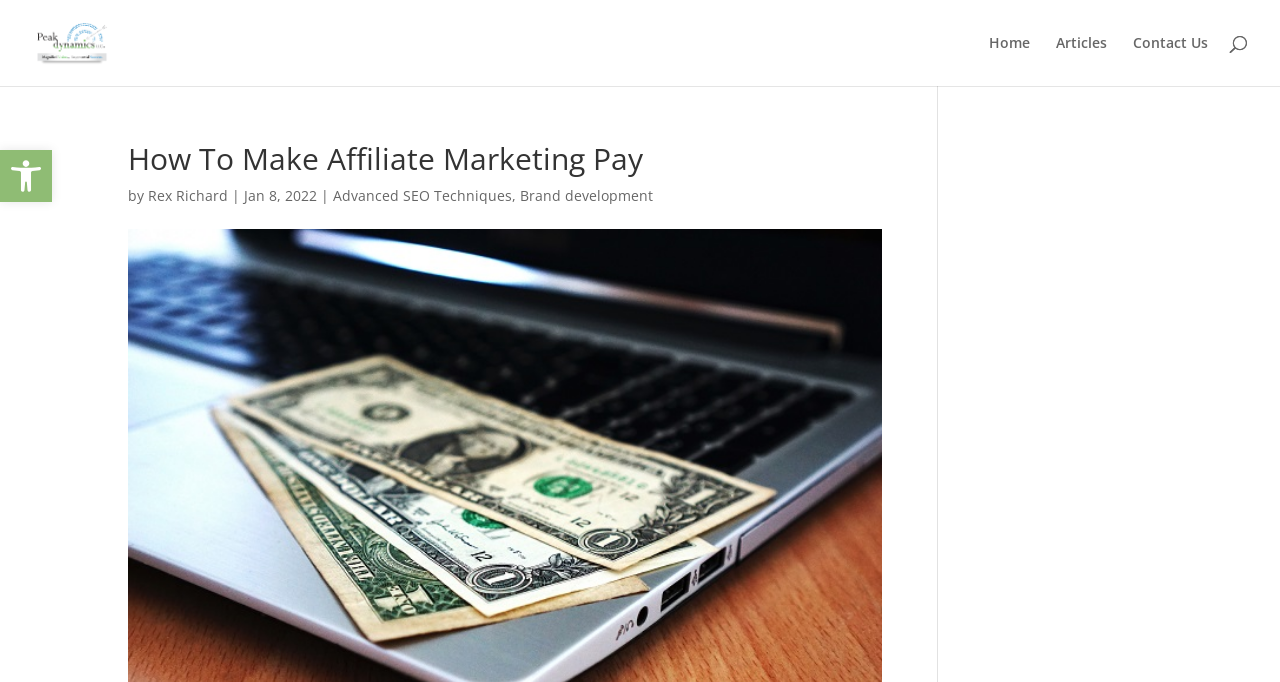Identify the bounding box coordinates for the region of the element that should be clicked to carry out the instruction: "Read article by Rex Richard". The bounding box coordinates should be four float numbers between 0 and 1, i.e., [left, top, right, bottom].

[0.116, 0.273, 0.178, 0.301]